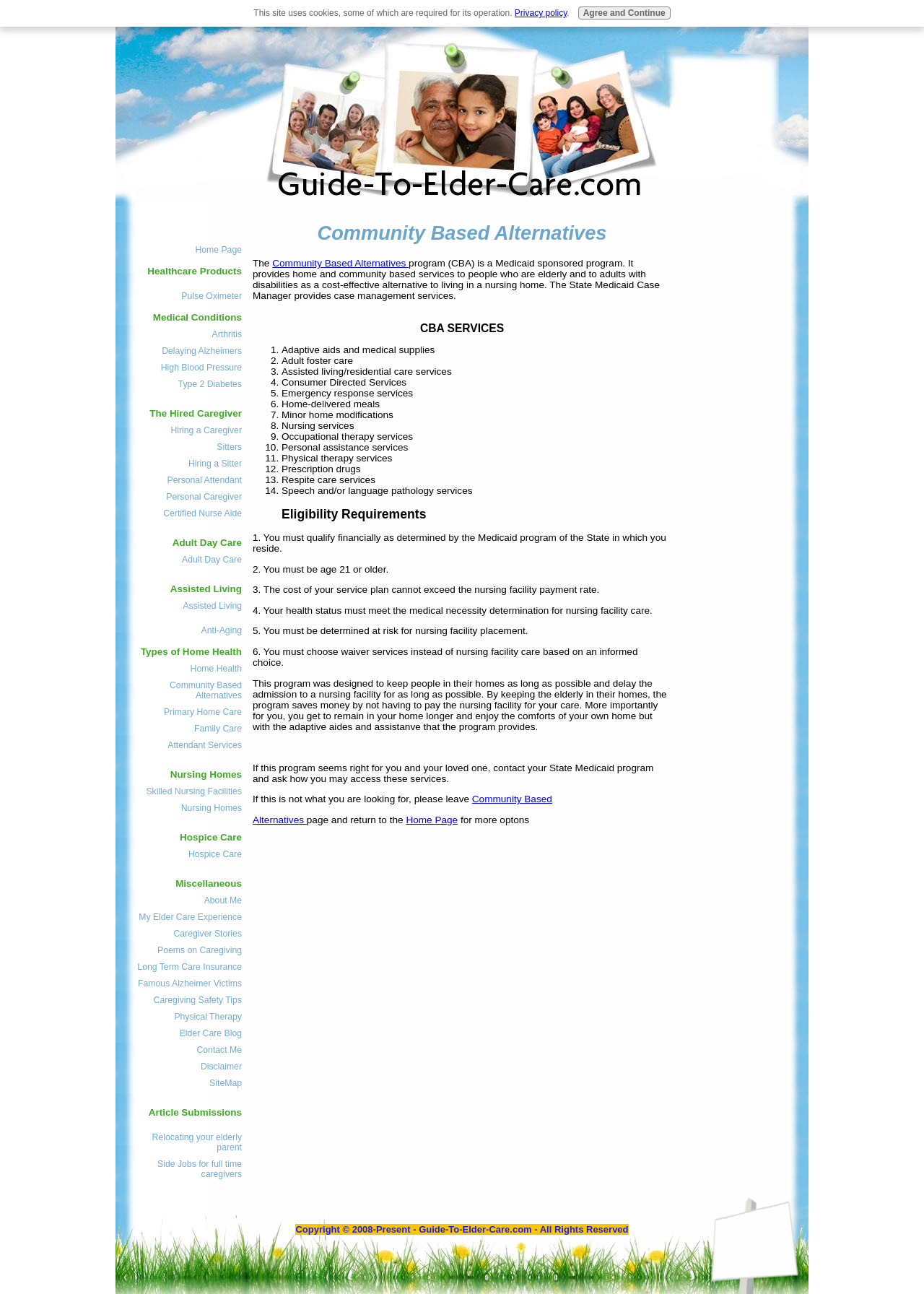Determine the bounding box coordinates for the area that should be clicked to carry out the following instruction: "Go to the 'Home Page'".

[0.141, 0.188, 0.262, 0.199]